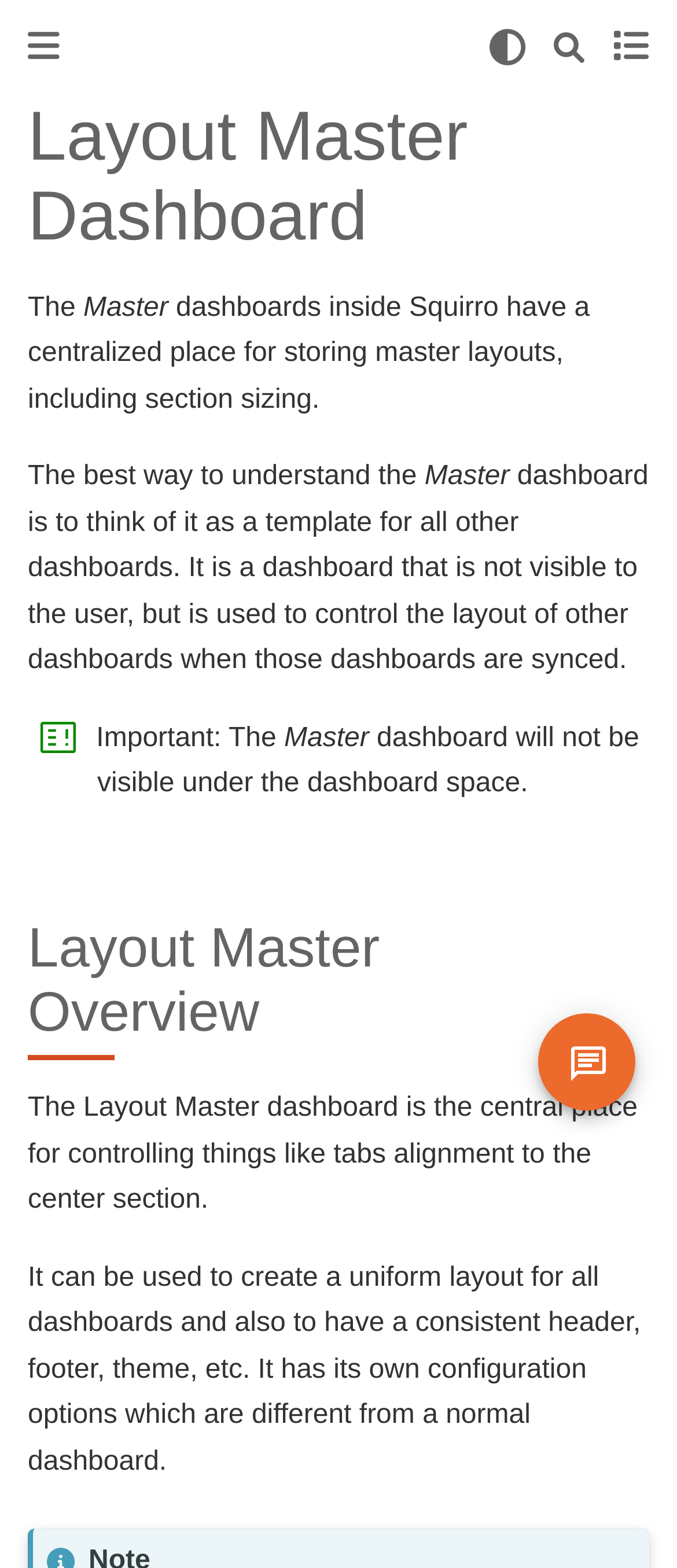Is the Master dashboard visible to users?
Using the visual information, answer the question in a single word or phrase.

No